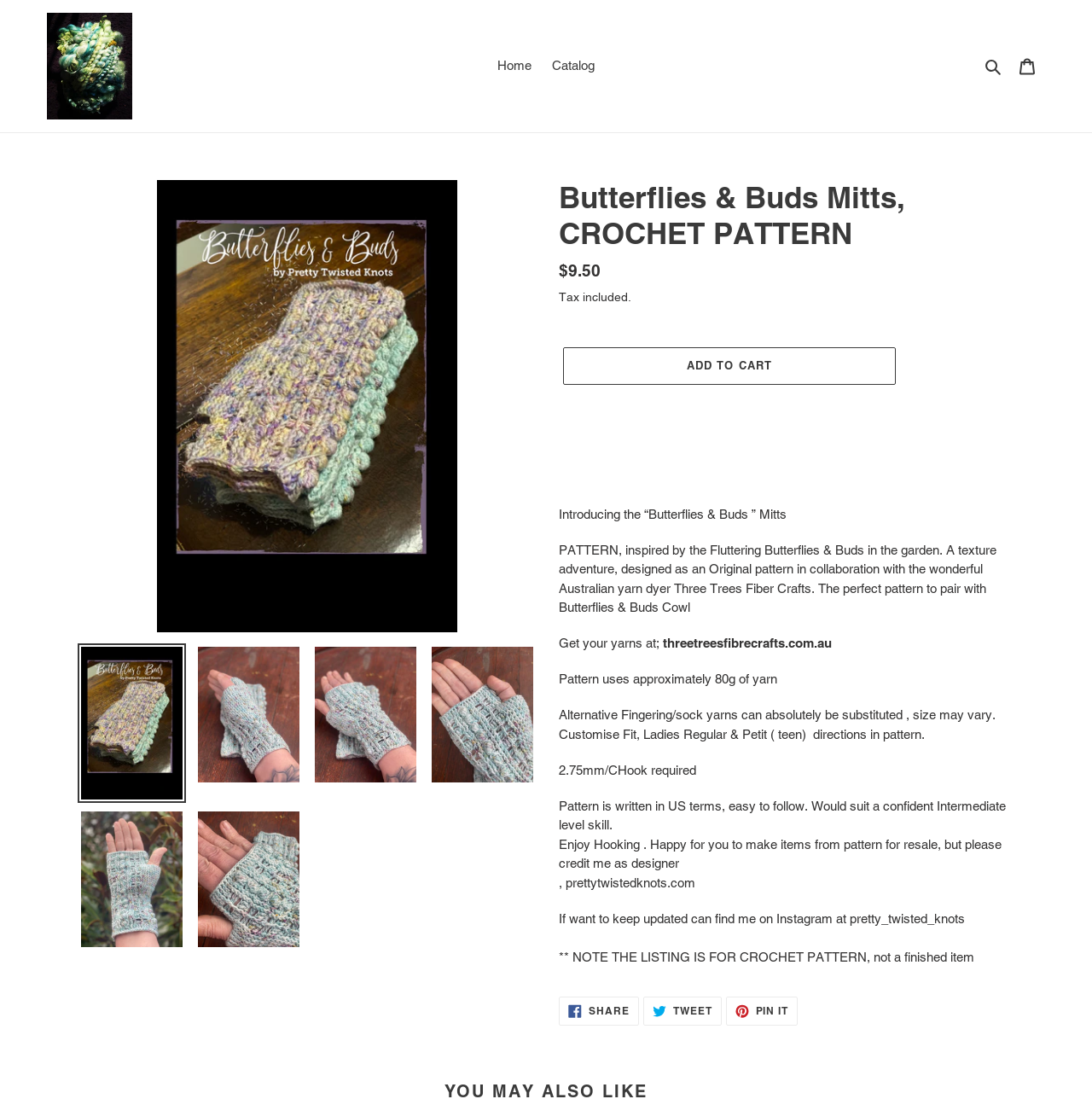Answer in one word or a short phrase: 
What is the recommended hook size for the pattern?

2.75mm